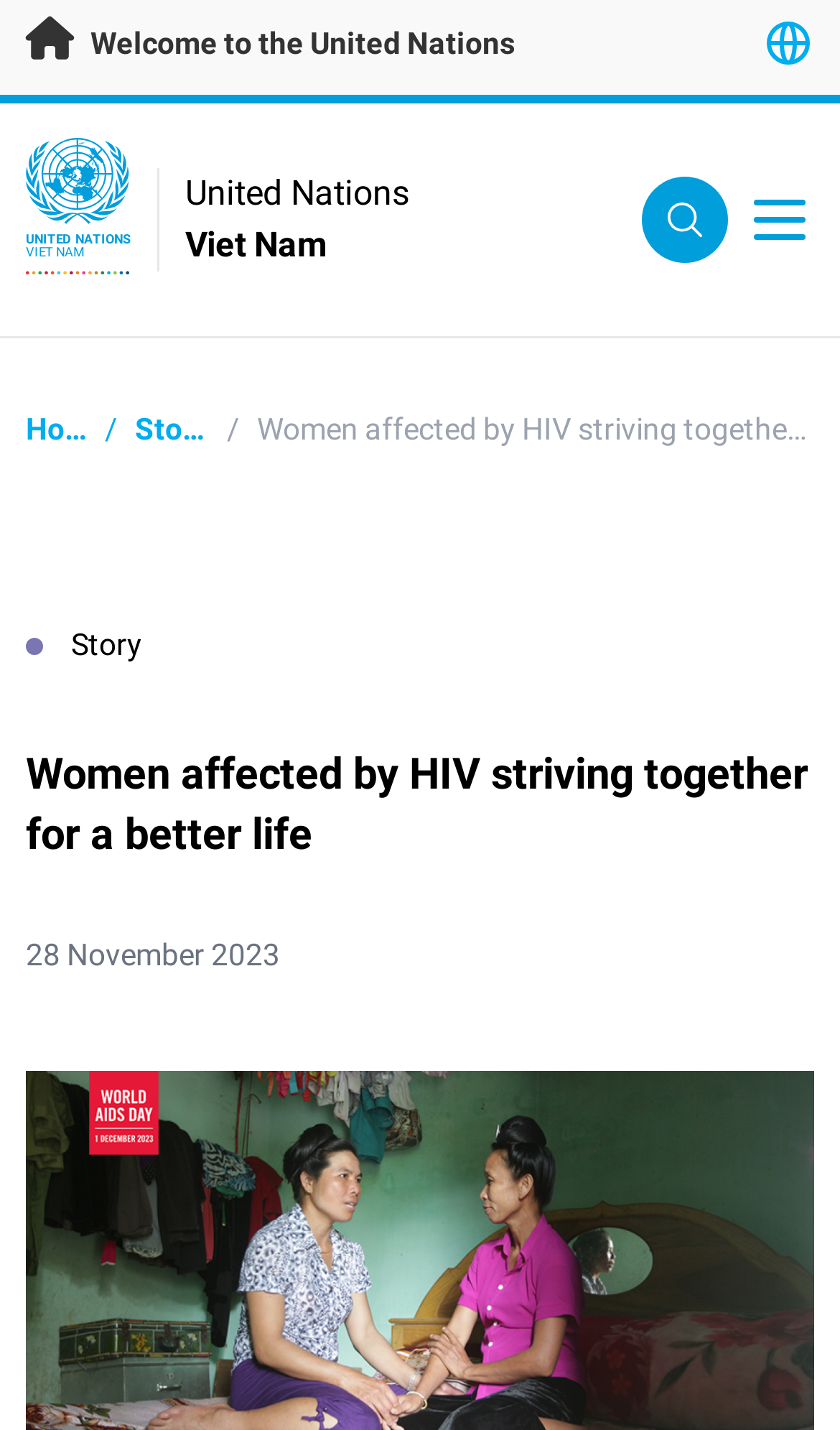Offer a meticulous caption that includes all visible features of the webpage.

The webpage is a story commemorating World AIDS Day 2023. At the top left, there is a link to "Skip to main content". Next to it, there is a link with a icon, labeled "Welcome to the United Nations", followed by a UN logo and a link to "UNITED NATIONS VIET NAM". Below these elements, there are two buttons with icons, likely for navigation or social media.

The main content of the webpage starts with a breadcrumb navigation section, which includes links to "Home" and "Stories", separated by a slash. Below the breadcrumb, there is a heading that reads "Story" and a larger heading that reads "Women affected by HIV striving together for a better life". This heading spans almost the entire width of the page.

Under the main heading, there is a date "28 November 2023". The rest of the page likely contains the story, but the details are not provided in the accessibility tree. There are no images explicitly described in the accessibility tree, but there are several image elements, which may contain icons or other graphics.